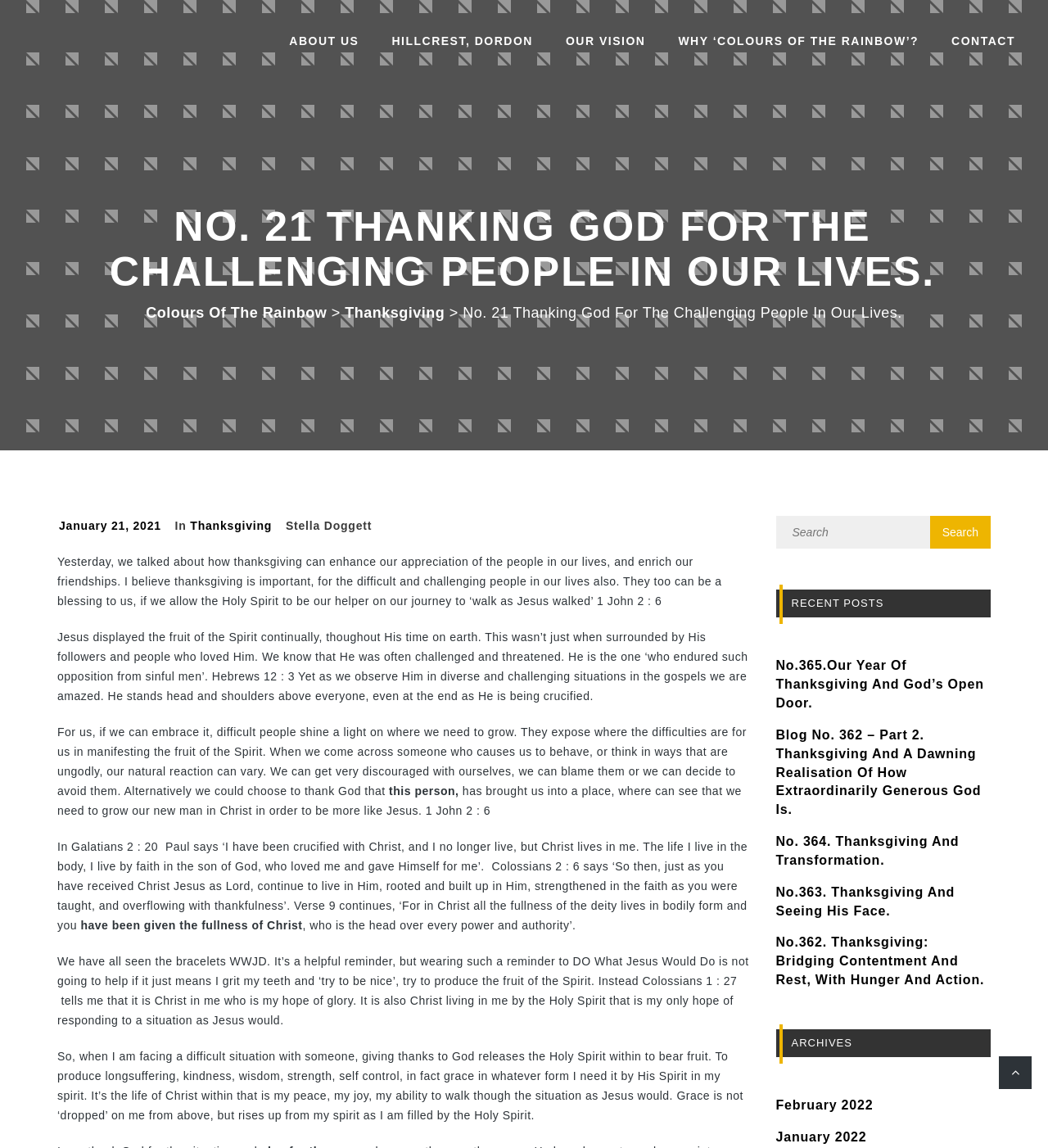Analyze the image and deliver a detailed answer to the question: How many months are listed in the archives?

I counted the number of links under the 'ARCHIVES' heading, which are 'February 2022' and 'January 2022'. There are 2 links in total, each representing a month.